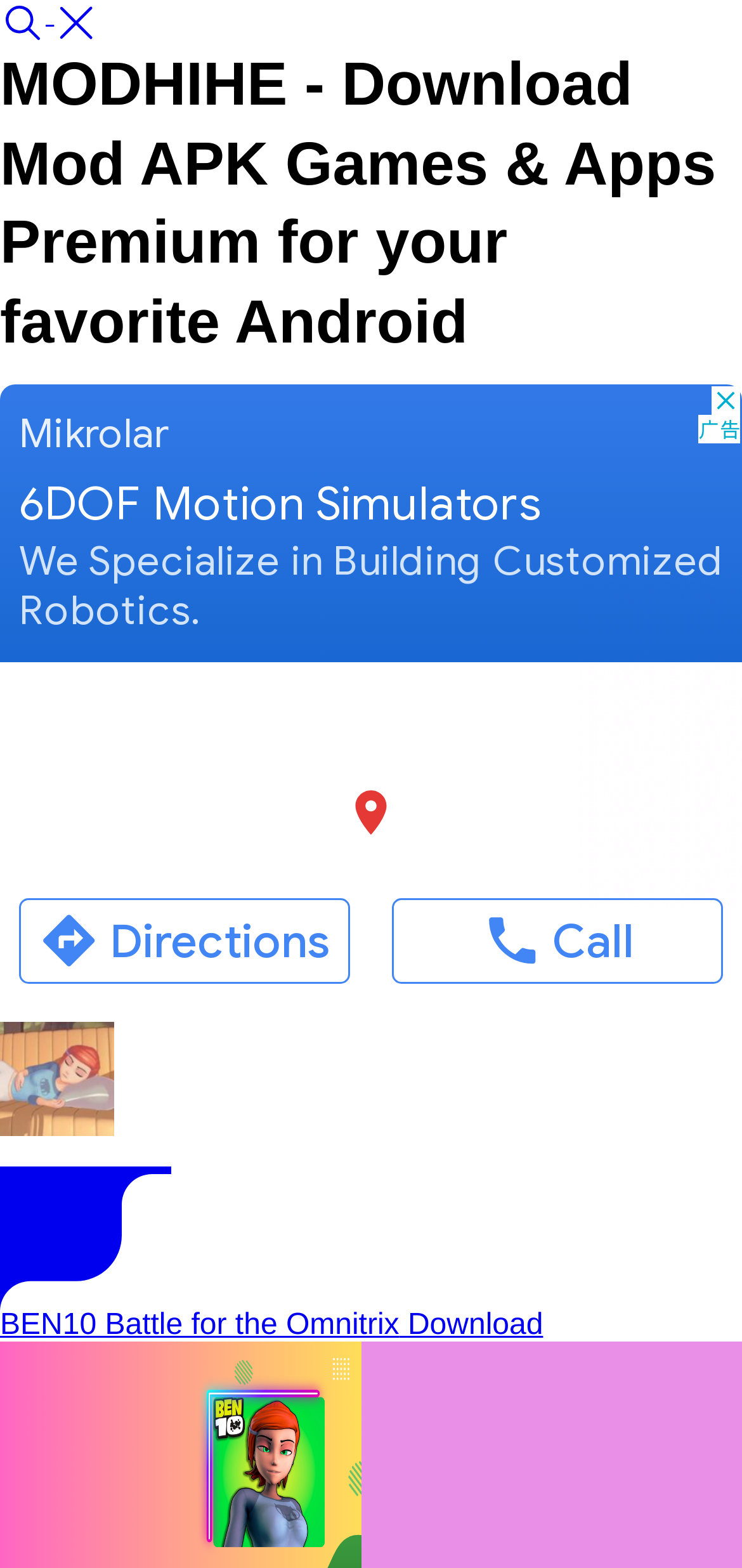What is the category of the app shown in the figure? Look at the image and give a one-word or short phrase answer.

Game